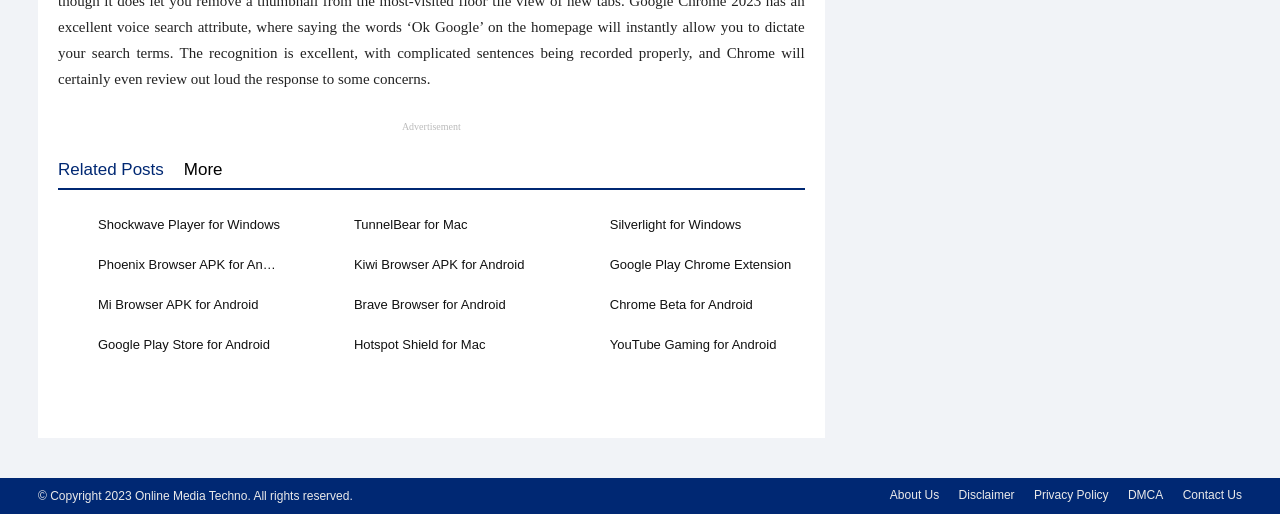What is the copyright information at the bottom of the webpage?
Answer the question with as much detail as you can, using the image as a reference.

At the bottom of the webpage, there is a static text element that displays the copyright information, which is 'Copyright 2023 Online Media Techno. All rights reserved.'